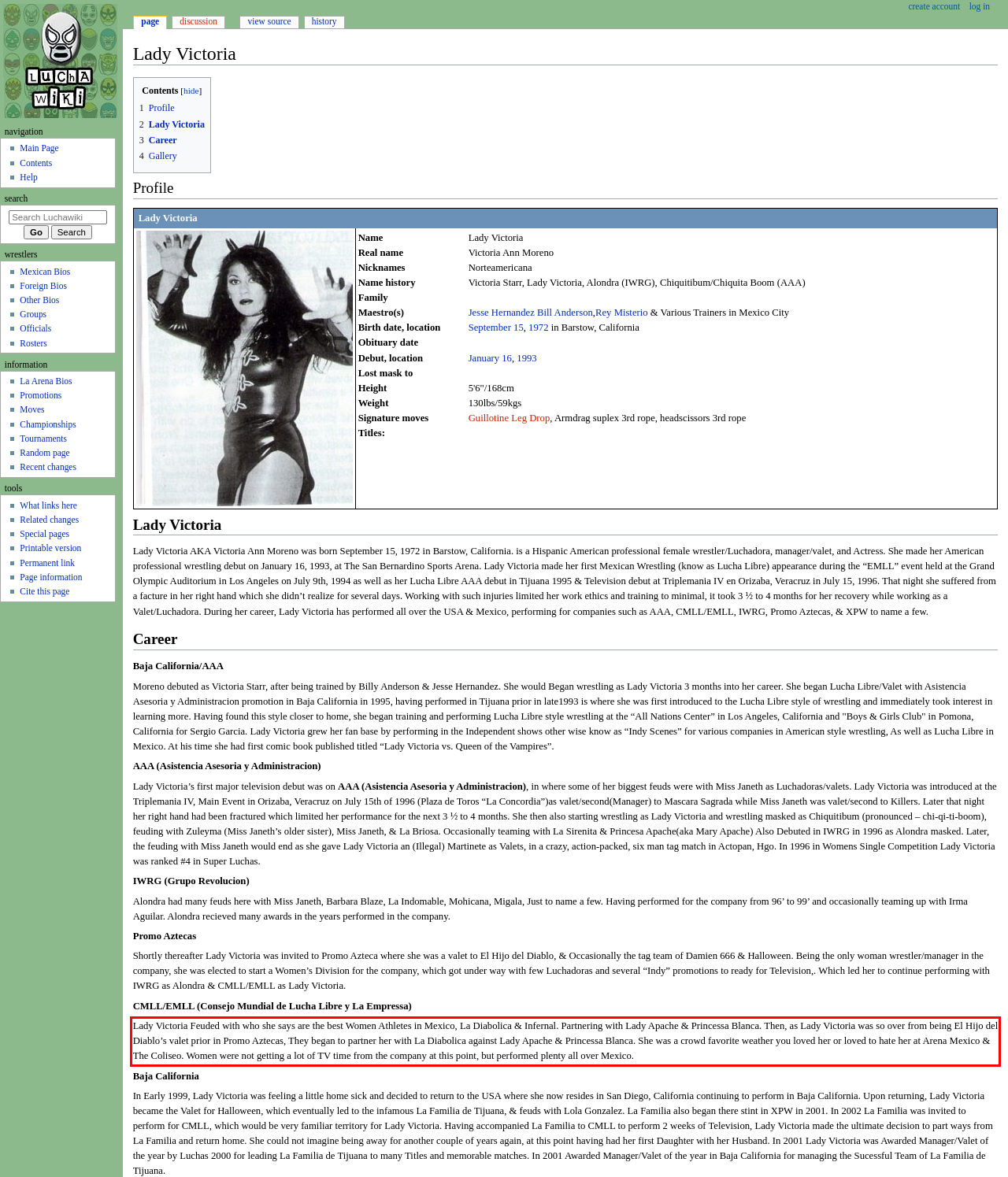Your task is to recognize and extract the text content from the UI element enclosed in the red bounding box on the webpage screenshot.

Lady Victoria Feuded with who she says are the best Women Athletes in Mexico, La Diabolica & Infernal. Partnering with Lady Apache & Princessa Blanca. Then, as Lady Victoria was so over from being El Hijo del Diablo’s valet prior in Promo Aztecas, They began to partner her with La Diabolica against Lady Apache & Princessa Blanca. She was a crowd favorite weather you loved her or loved to hate her at Arena Mexico & The Coliseo. Women were not getting a lot of TV time from the company at this point, but performed plenty all over Mexico.